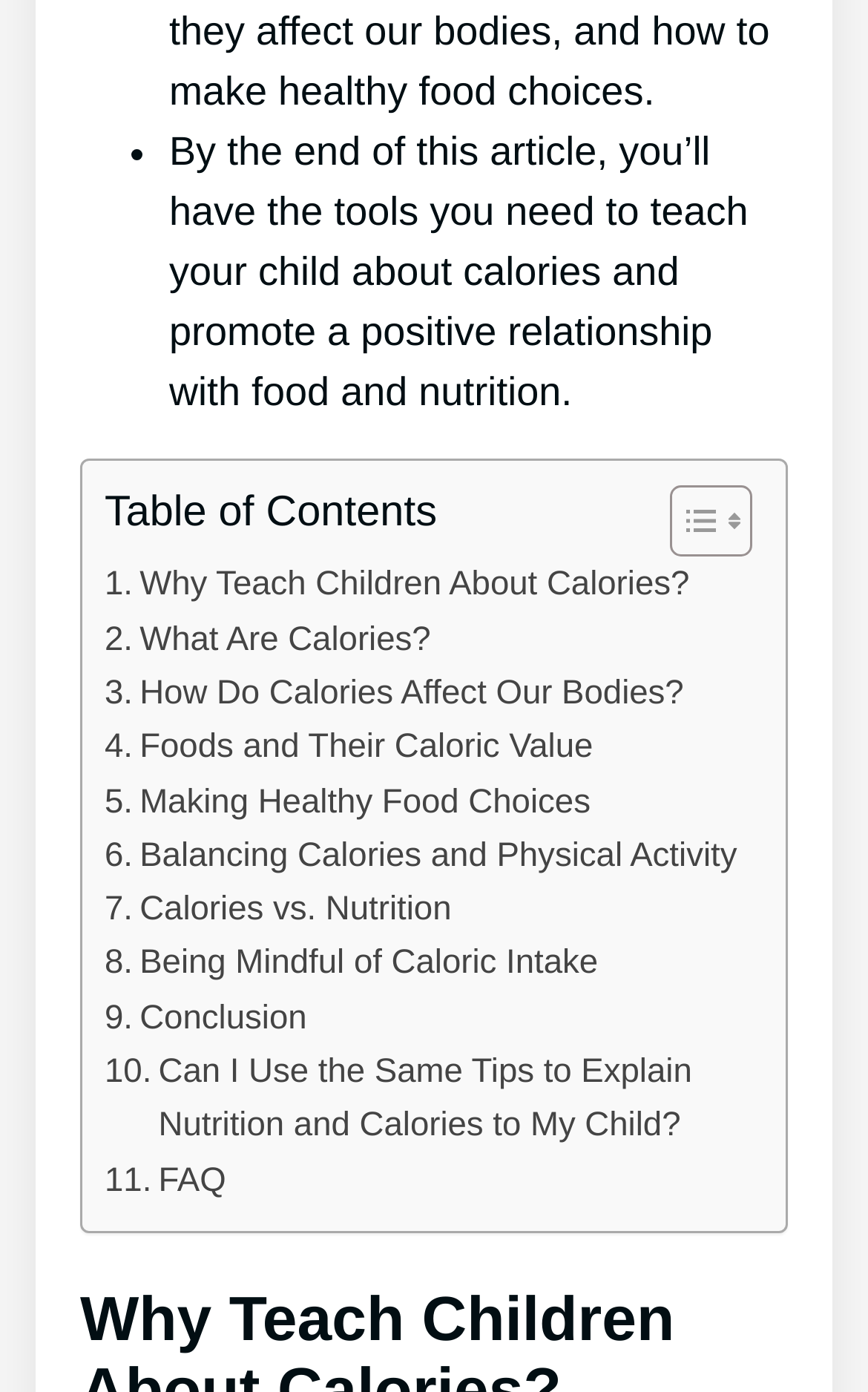Extract the bounding box coordinates for the UI element described as: "Conclusion".

[0.121, 0.713, 0.353, 0.752]